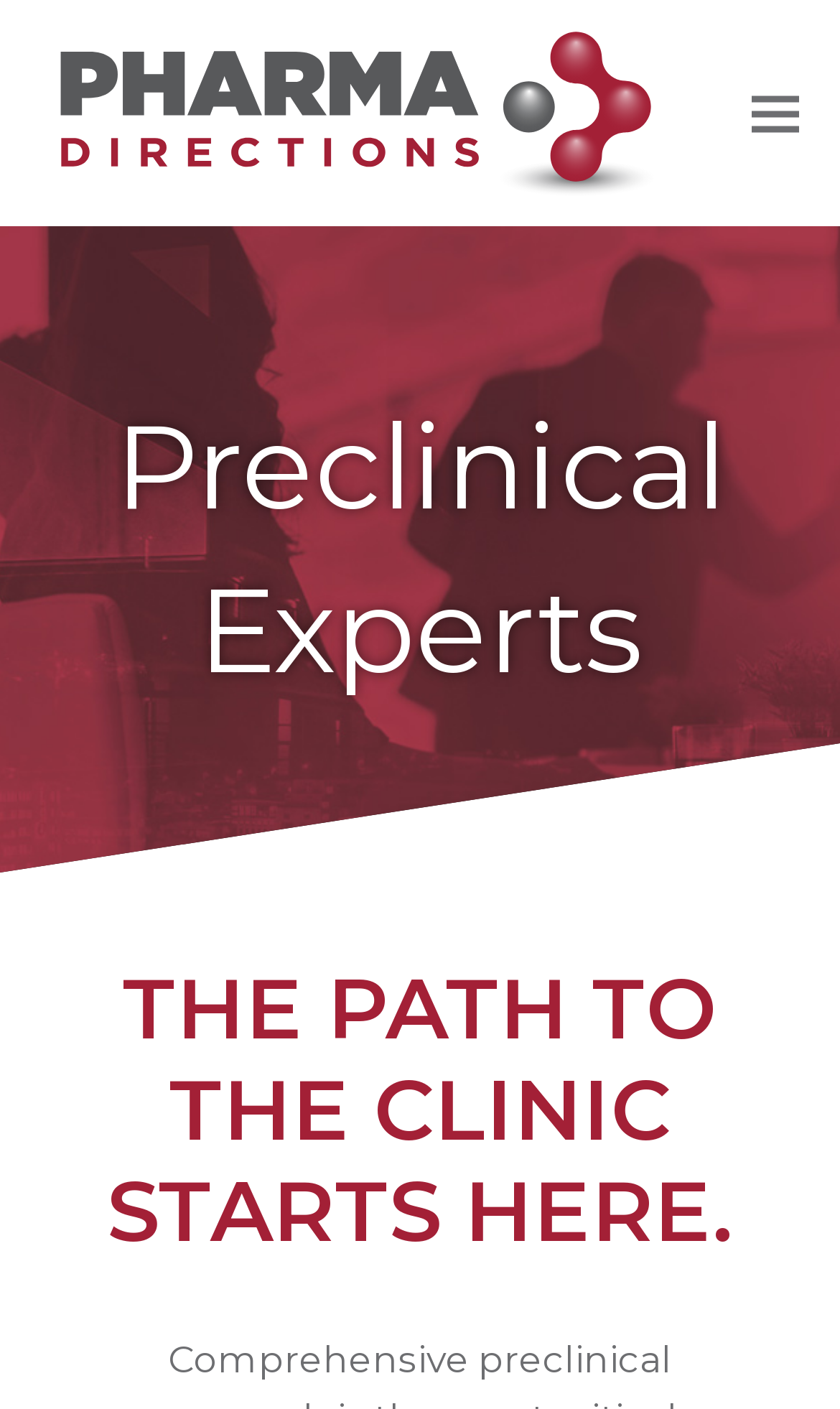Highlight the bounding box of the UI element that corresponds to this description: "aria-label="Toggle mobile menu"".

[0.894, 0.067, 0.95, 0.093]